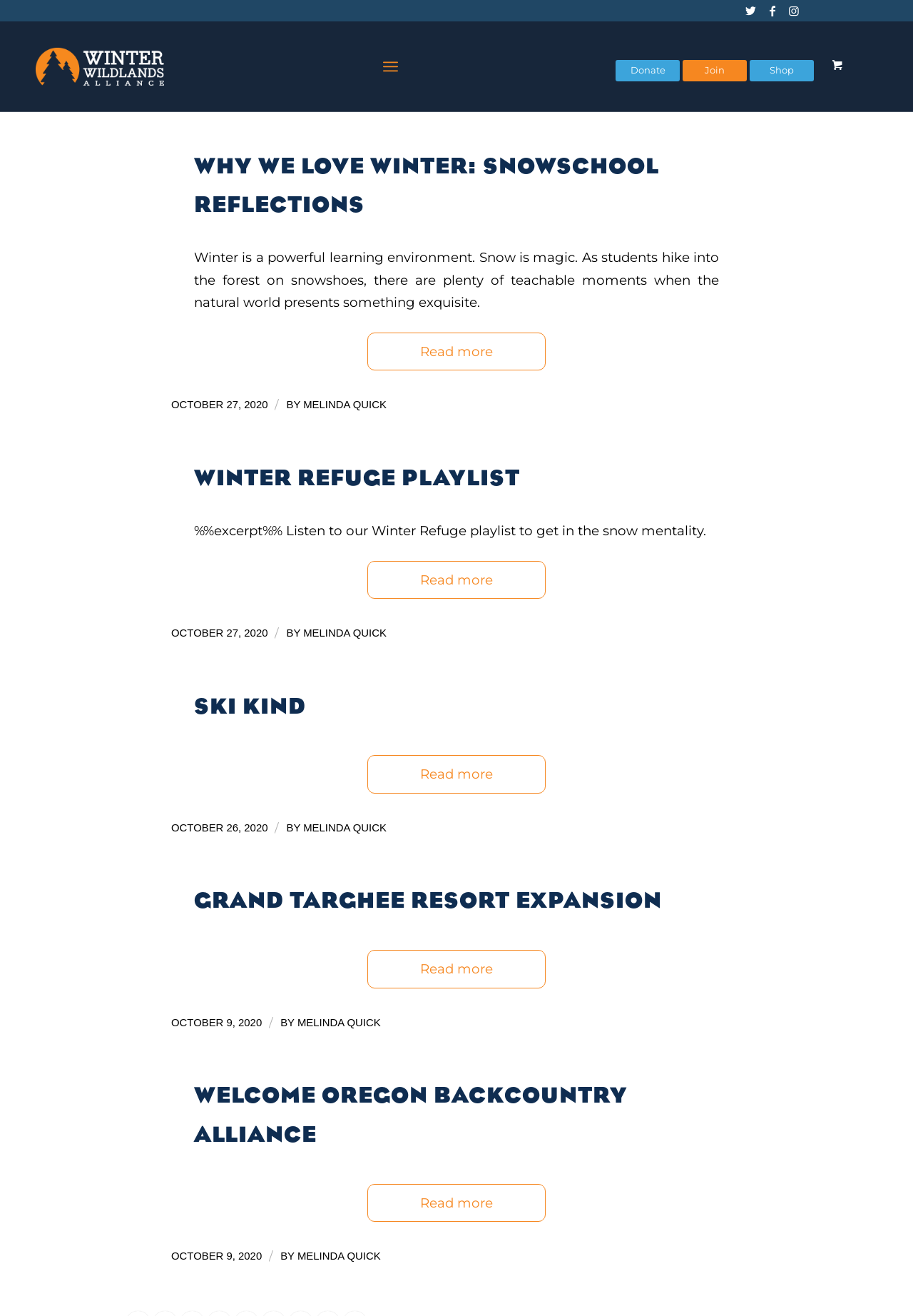Please provide the bounding box coordinates in the format (top-left x, top-left y, bottom-right x, bottom-right y). Remember, all values are floating point numbers between 0 and 1. What is the bounding box coordinate of the region described as: Winter Refuge Playlist

[0.212, 0.353, 0.57, 0.372]